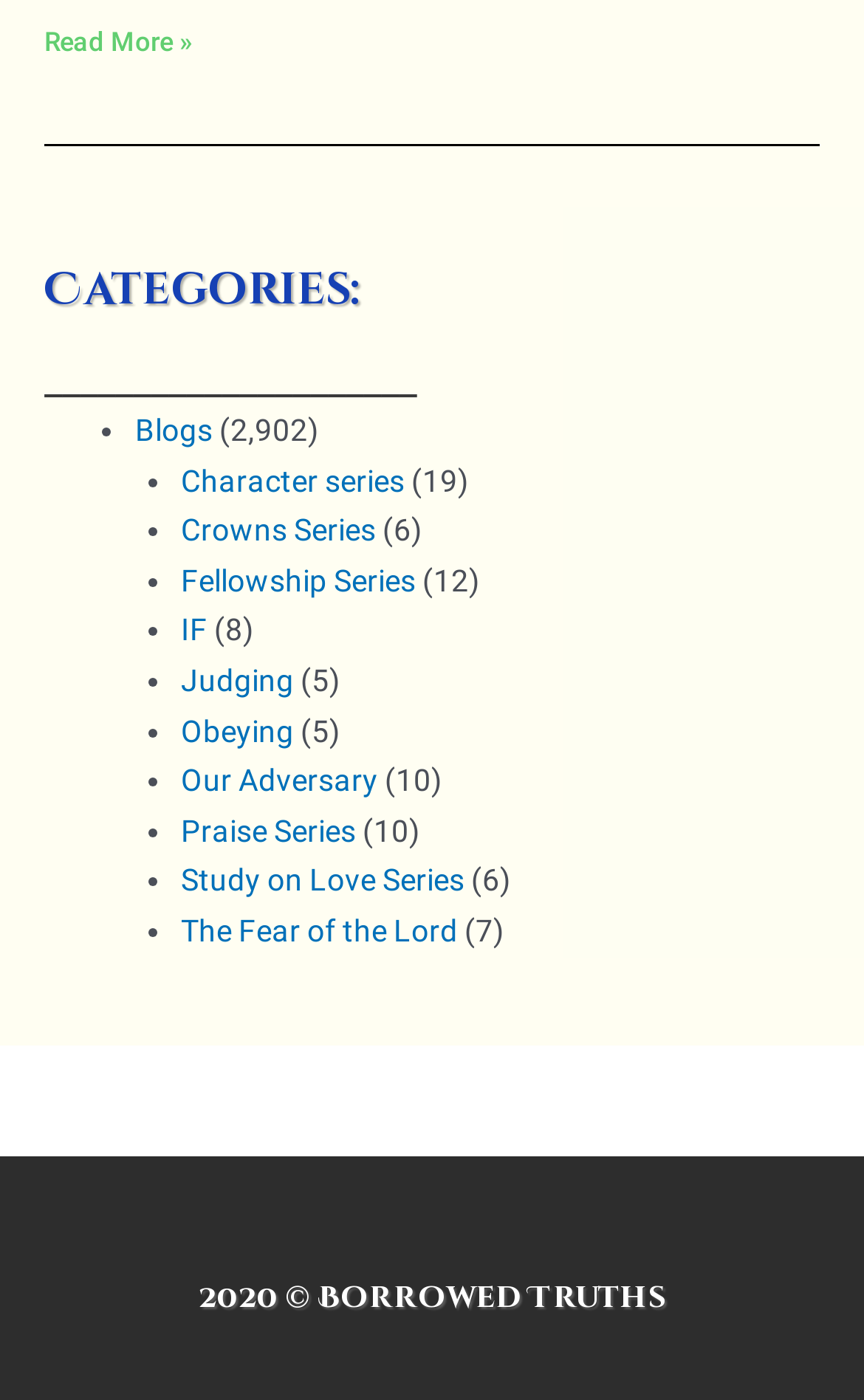Please specify the bounding box coordinates for the clickable region that will help you carry out the instruction: "Explore Fellowship Series".

[0.209, 0.402, 0.481, 0.427]